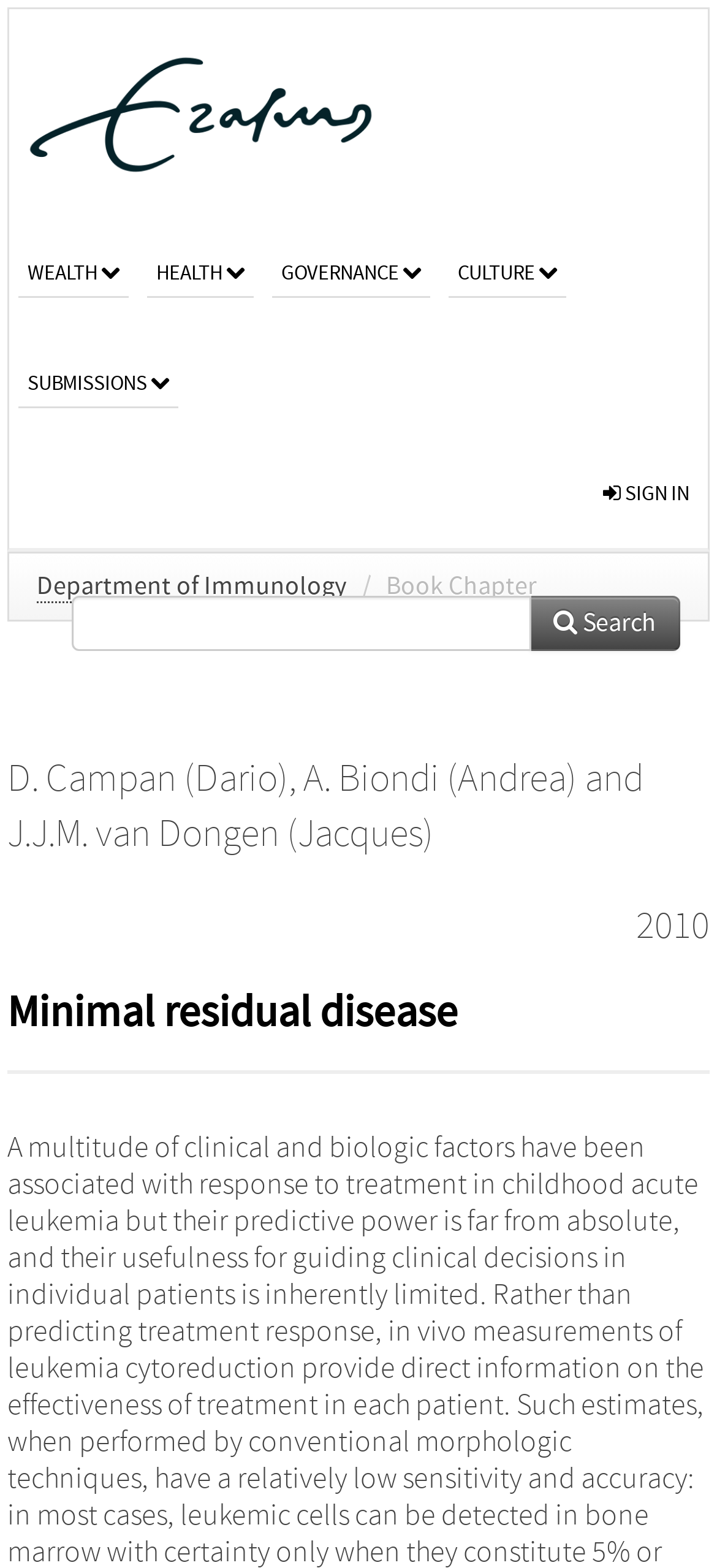Locate and generate the text content of the webpage's heading.

Minimal residual disease